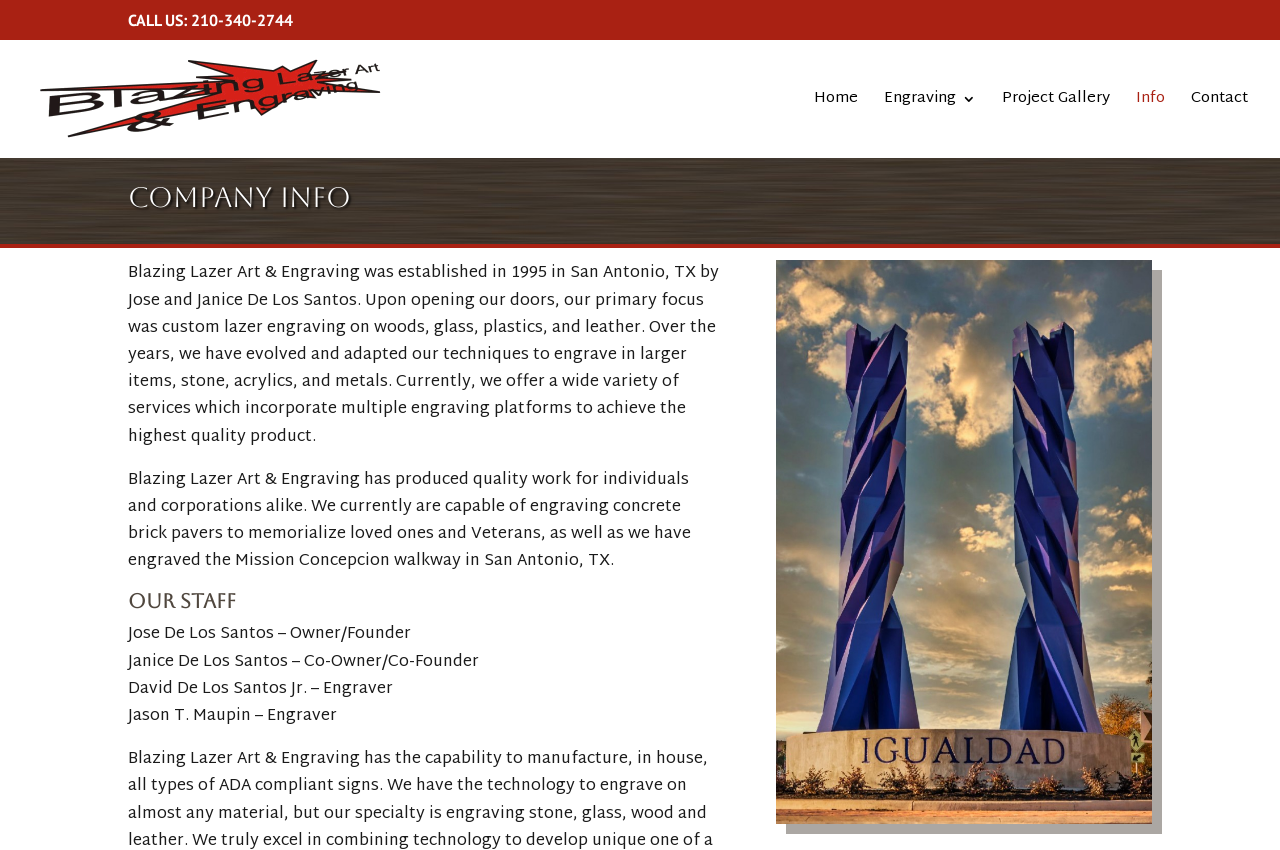Use the details in the image to answer the question thoroughly: 
What type of items can the company engrave?

According to the company's description, they have evolved and adapted their techniques to engrave in larger items, including stone, acrylics, and metals, in addition to their initial focus on woods, glass, plastics, and leather.